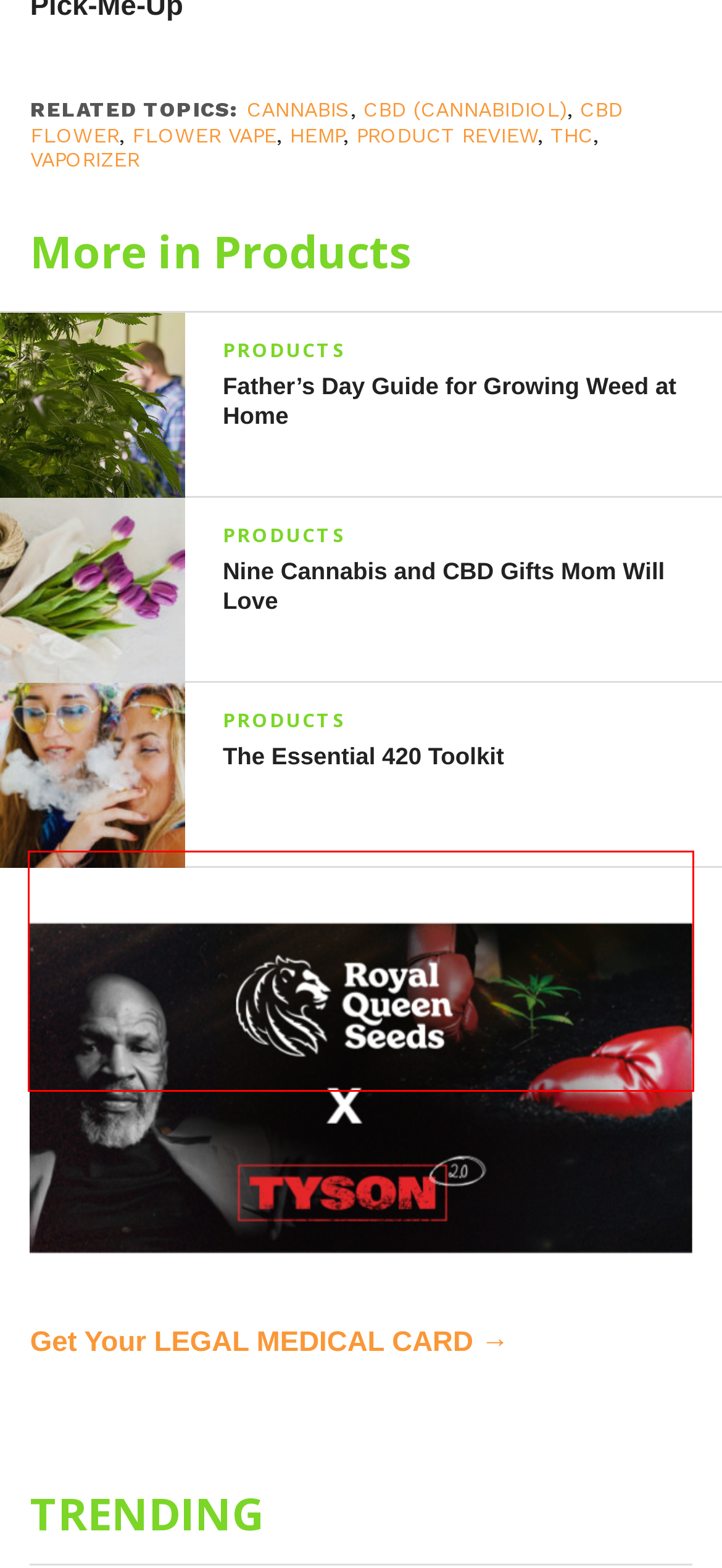Look at the provided screenshot of the webpage and perform OCR on the text within the red bounding box.

Omura devices are engineered with Heat-Not-Burn technology that delivers minimal vapor and a full terpene taste profile. There’s little lingering odor, and you can say goodbye to burning, charring, smoke and ash.